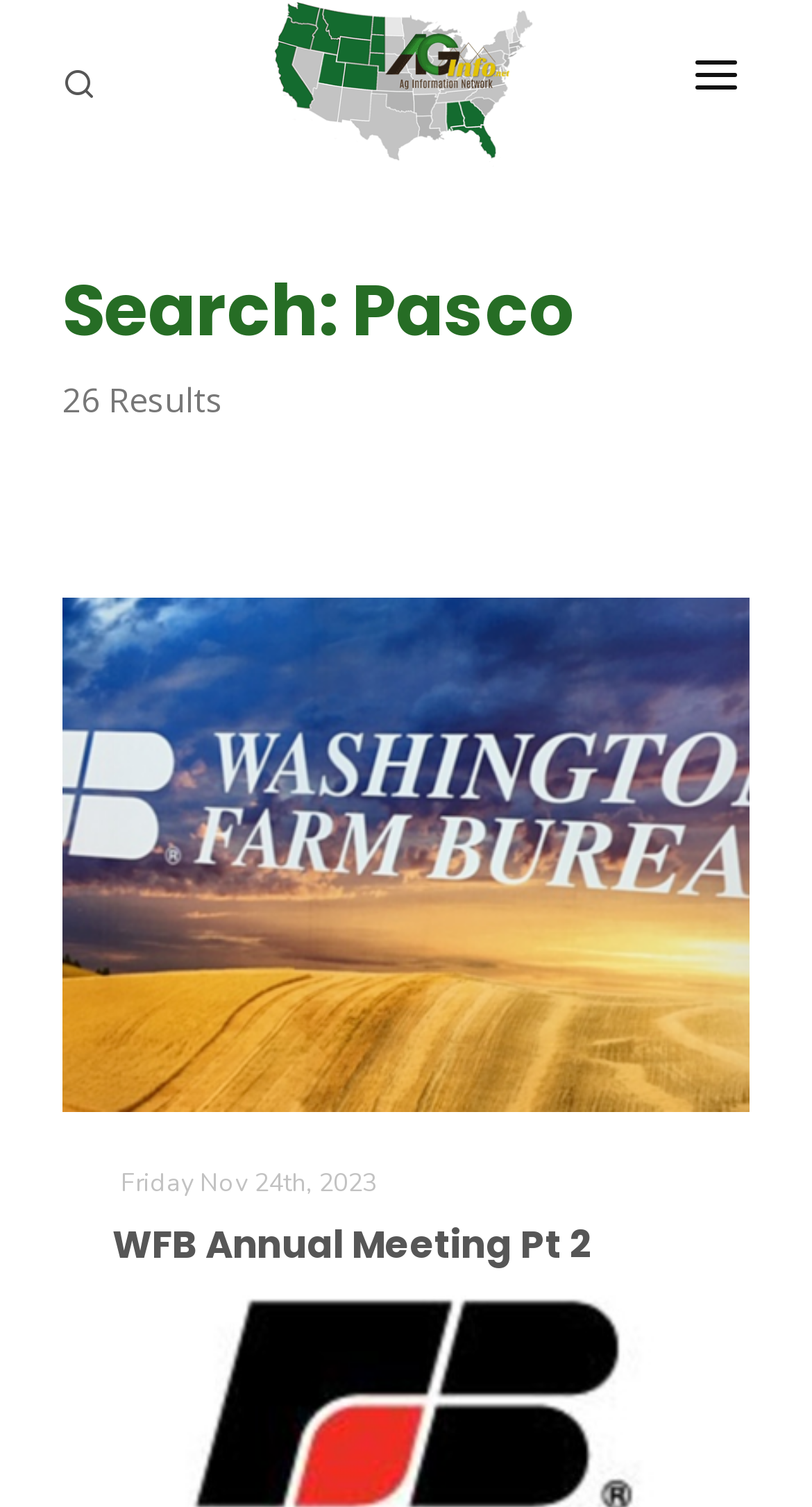Please identify the bounding box coordinates of the area that needs to be clicked to follow this instruction: "Click on the AGInfo Logo".

[0.332, 0.0, 0.668, 0.111]